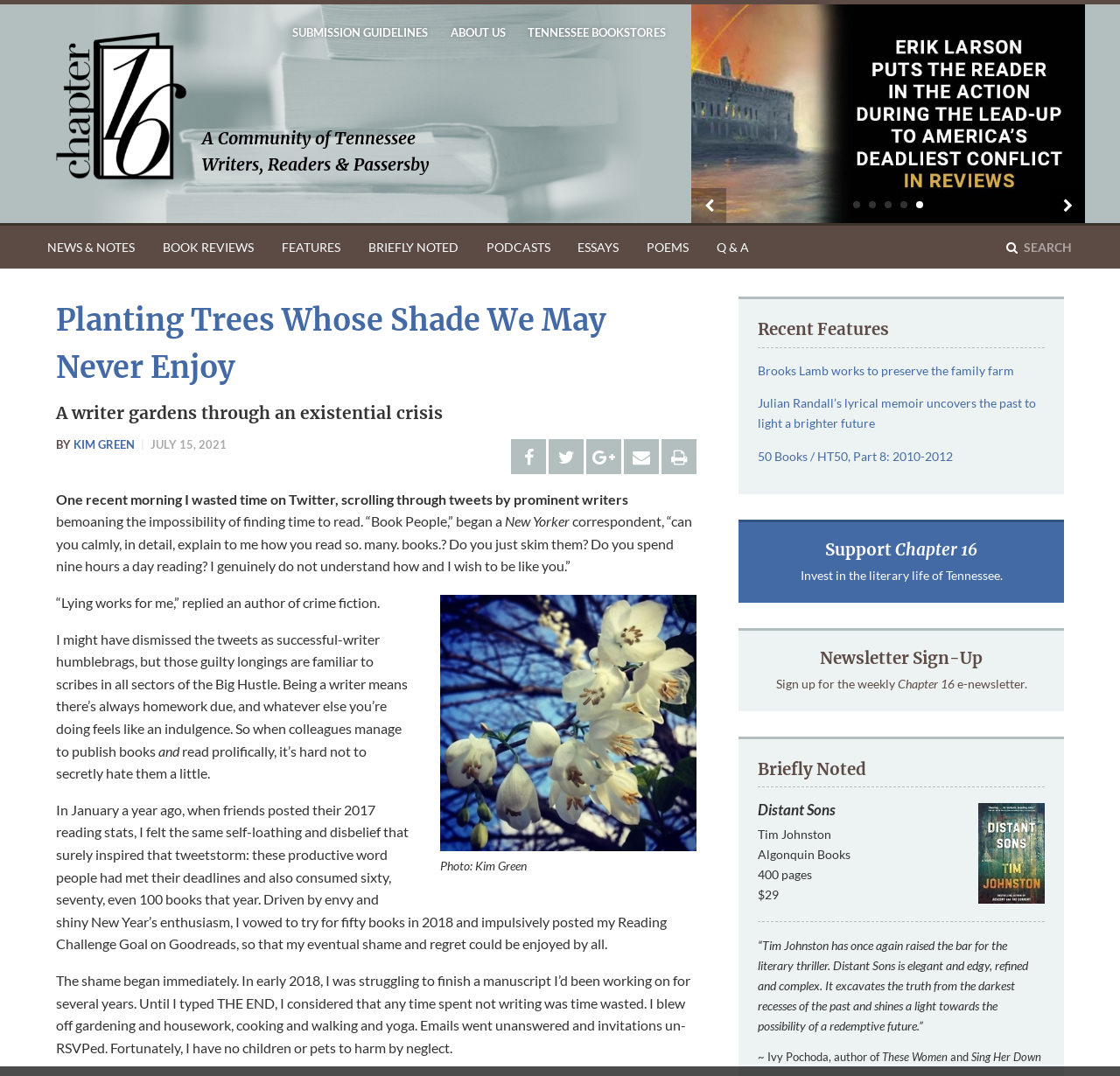Locate the bounding box coordinates of the element that should be clicked to fulfill the instruction: "Explore Tennessee bookstores".

[0.461, 0.017, 0.605, 0.044]